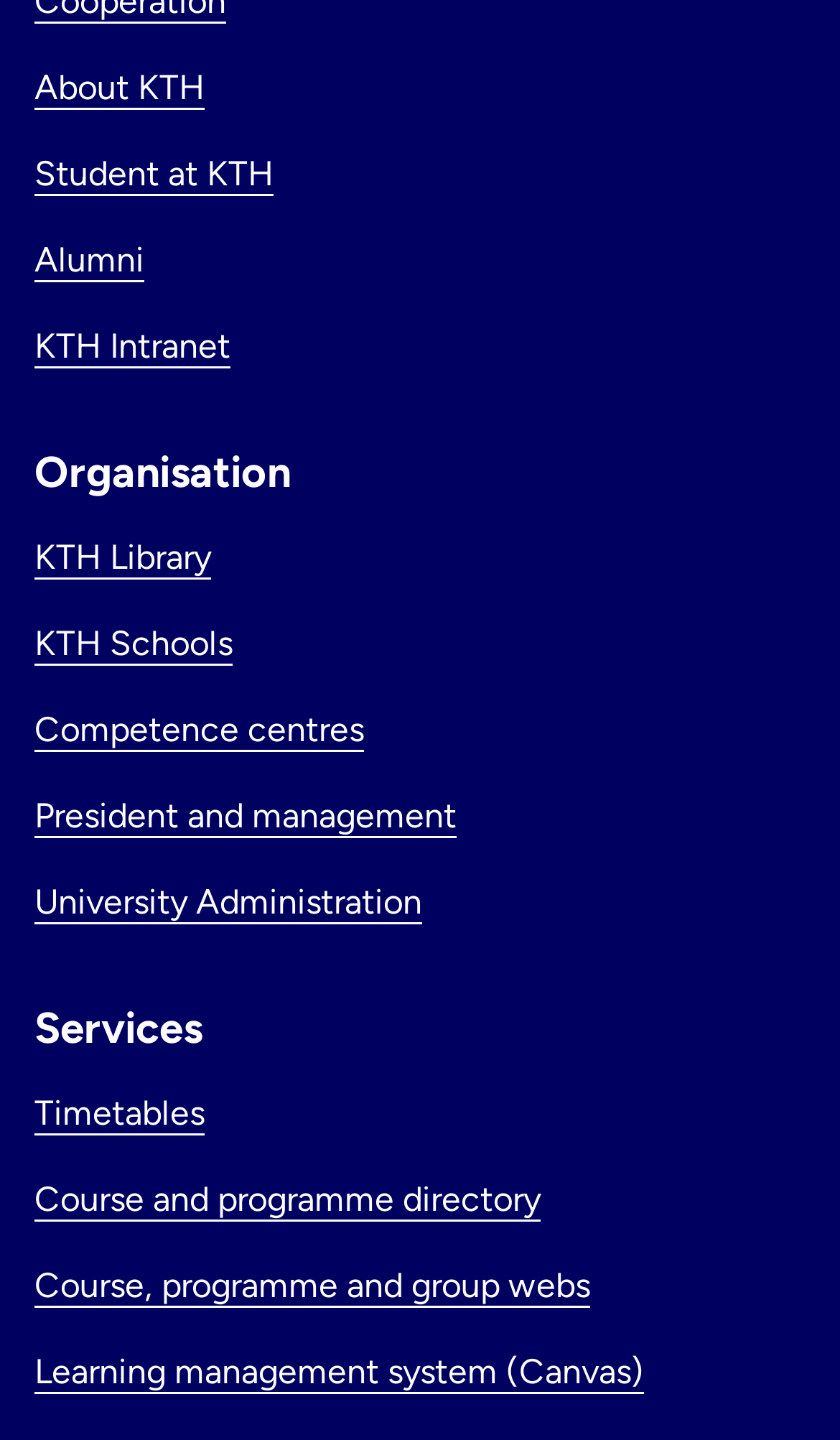Provide a short answer using a single word or phrase for the following question: 
What is the category of 'KTH Library'?

Organisation